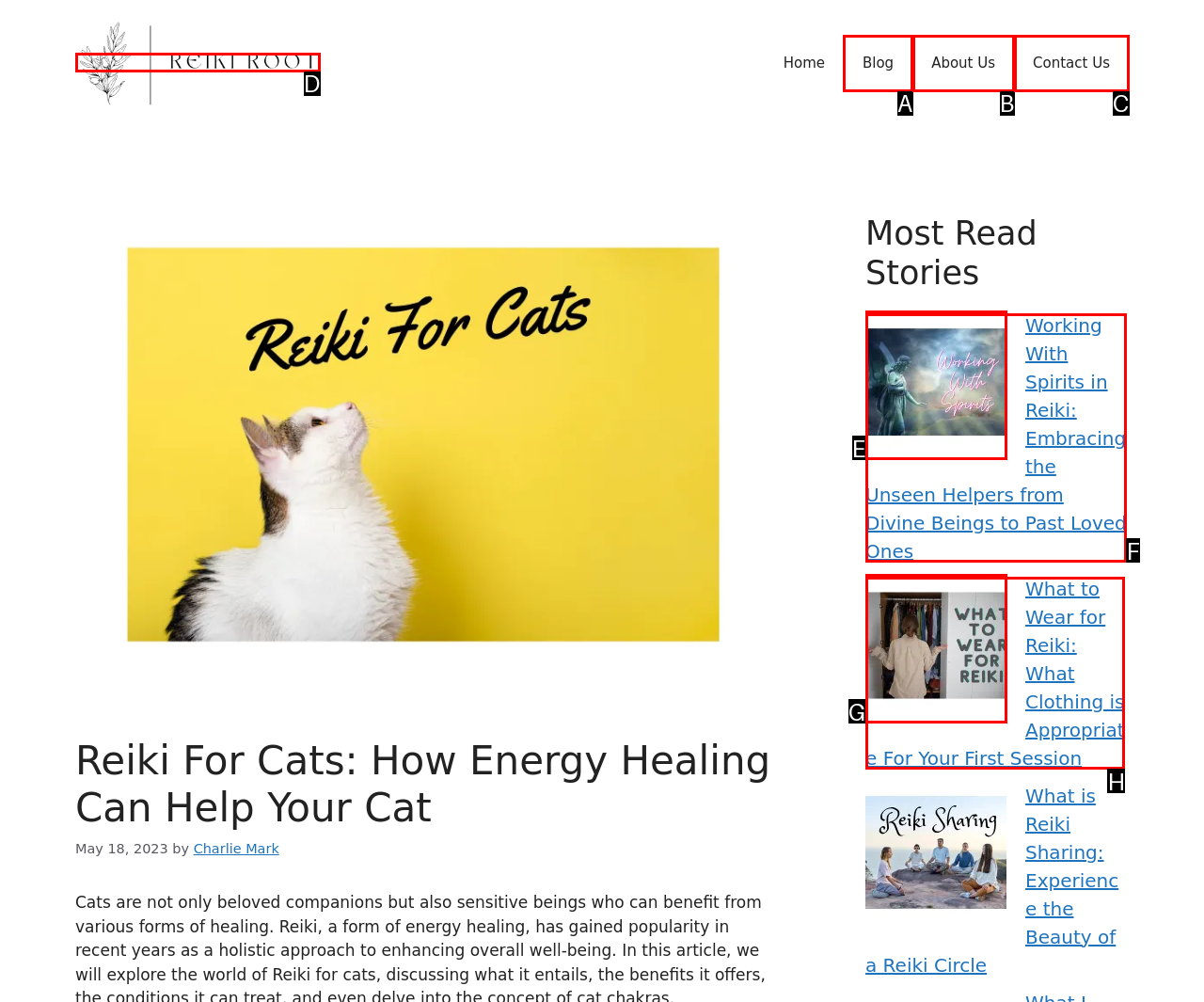Determine which option matches the description: Blog. Answer using the letter of the option.

A